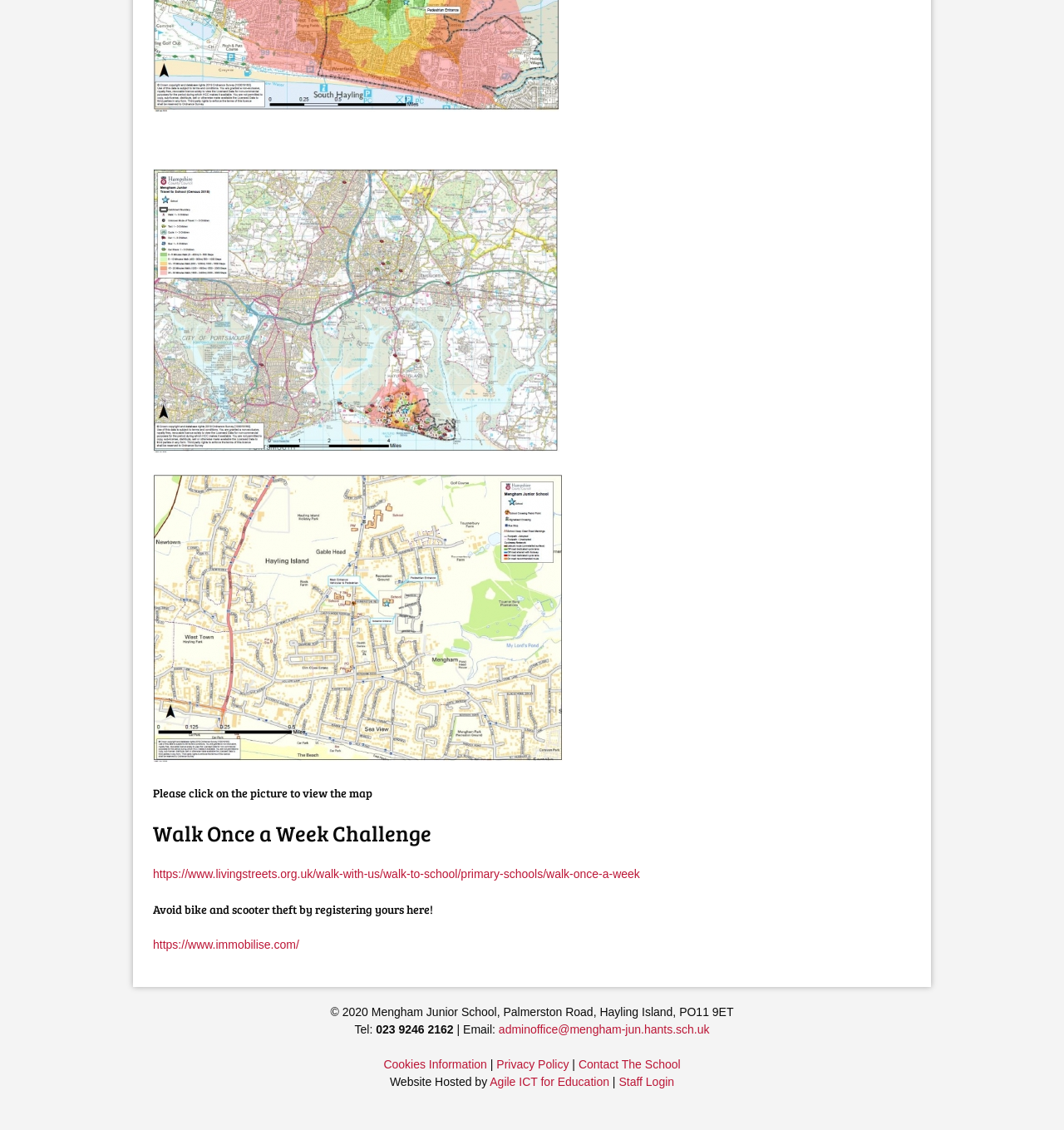Find the bounding box coordinates of the element's region that should be clicked in order to follow the given instruction: "Click the 'News & Insights' link". The coordinates should consist of four float numbers between 0 and 1, i.e., [left, top, right, bottom].

None